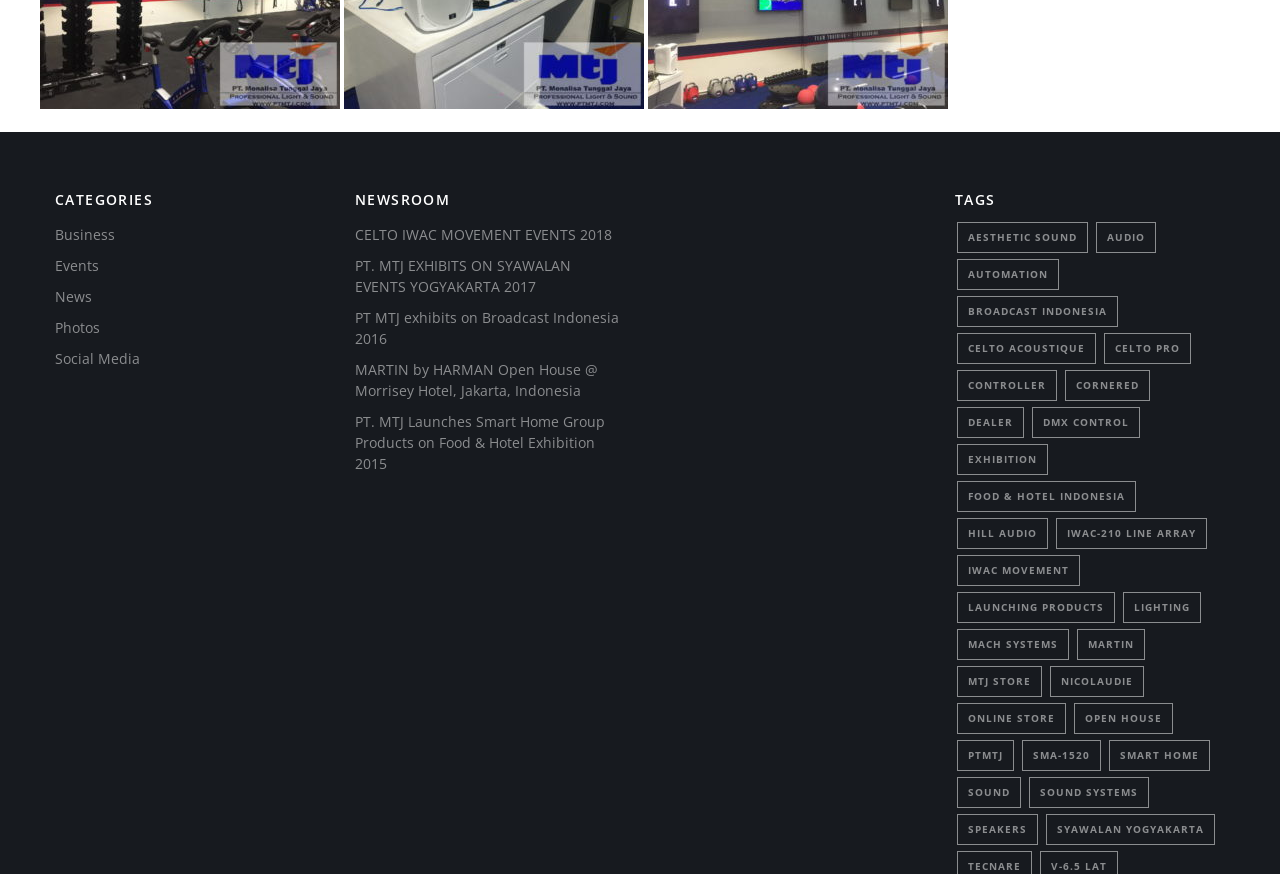Provide the bounding box coordinates for the specified HTML element described in this description: "automation". The coordinates should be four float numbers ranging from 0 to 1, in the format [left, top, right, bottom].

[0.748, 0.296, 0.827, 0.332]